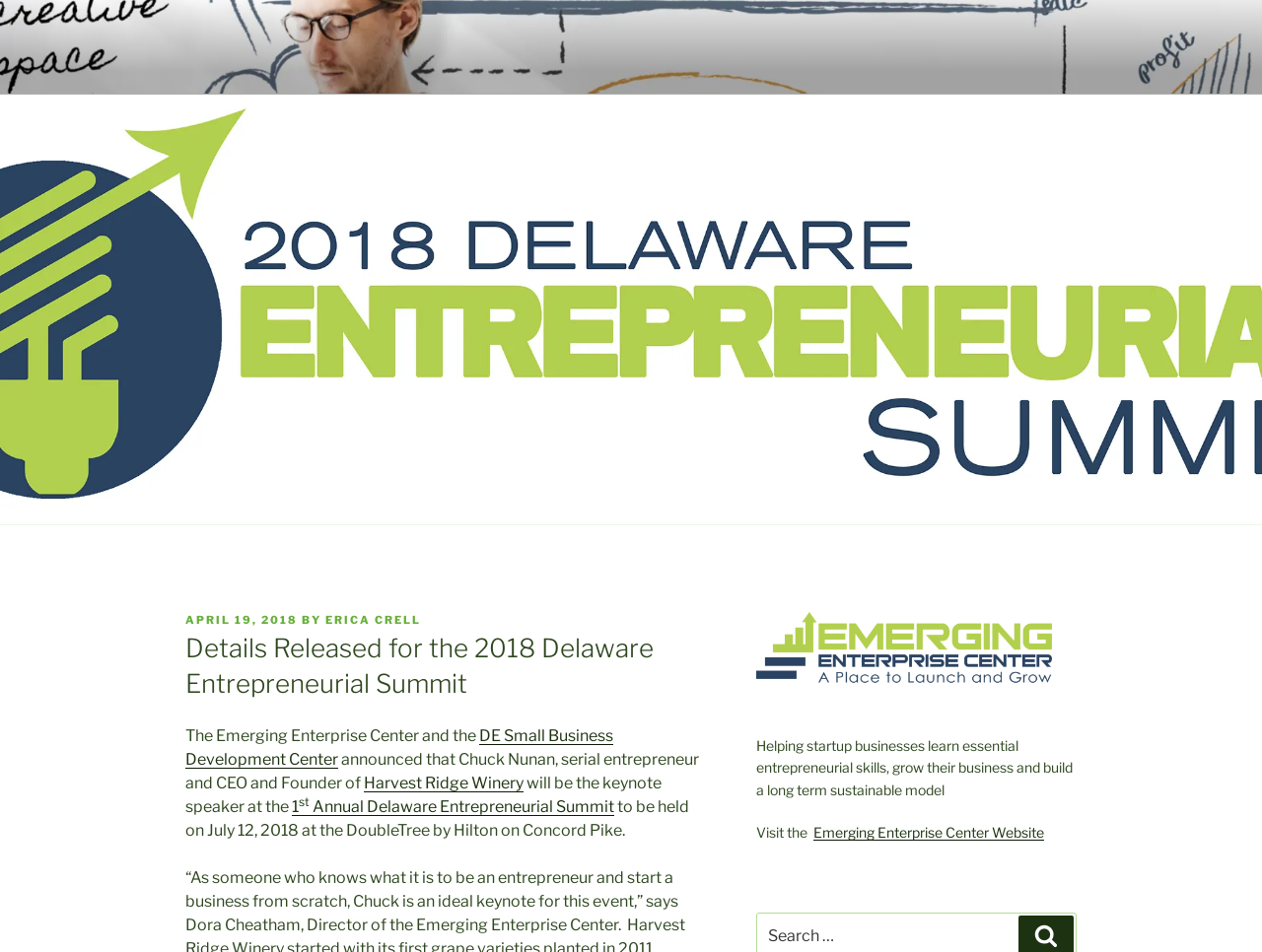Offer an extensive depiction of the webpage and its key elements.

The webpage appears to be an announcement page for the 2018 Delaware Entrepreneurial Summit. At the top, there is a prominent link "WELCOME TO THE EMERGING ENTERPRISE CENTER" with a brief description "A Place to Launch and Grow" below it. 

Below this section, there is a header area with a posting date "APRIL 19, 2018" and the author's name "ERICA CRELL". The main heading "Details Released for the 2018 Delaware Entrepreneurial Summit" is located below this header area.

The main content of the page is an announcement about the keynote speaker, Chuck Nunan, who is the CEO and Founder of Harvest Ridge Winery. The text describes the event, the 1st Annual Delaware Entrepreneurial Summit, which will be held on July 12, 2018, at the DoubleTree by Hilton on Concord Pike.

On the right side of the page, there is a separate section with two paragraphs of text. The first paragraph describes the mission of the Emerging Enterprise Center, which is to help startup businesses learn essential entrepreneurial skills and build a long-term sustainable model. The second paragraph invites visitors to visit the Emerging Enterprise Center Website, with a link provided.

There are a total of 5 links on the page, including the "WELCOME TO THE EMERGING ENTERPRISE CENTER" link, the posting date, the author's name, the "Harvest Ridge Winery" link, and the "Emerging Enterprise Center Website" link.